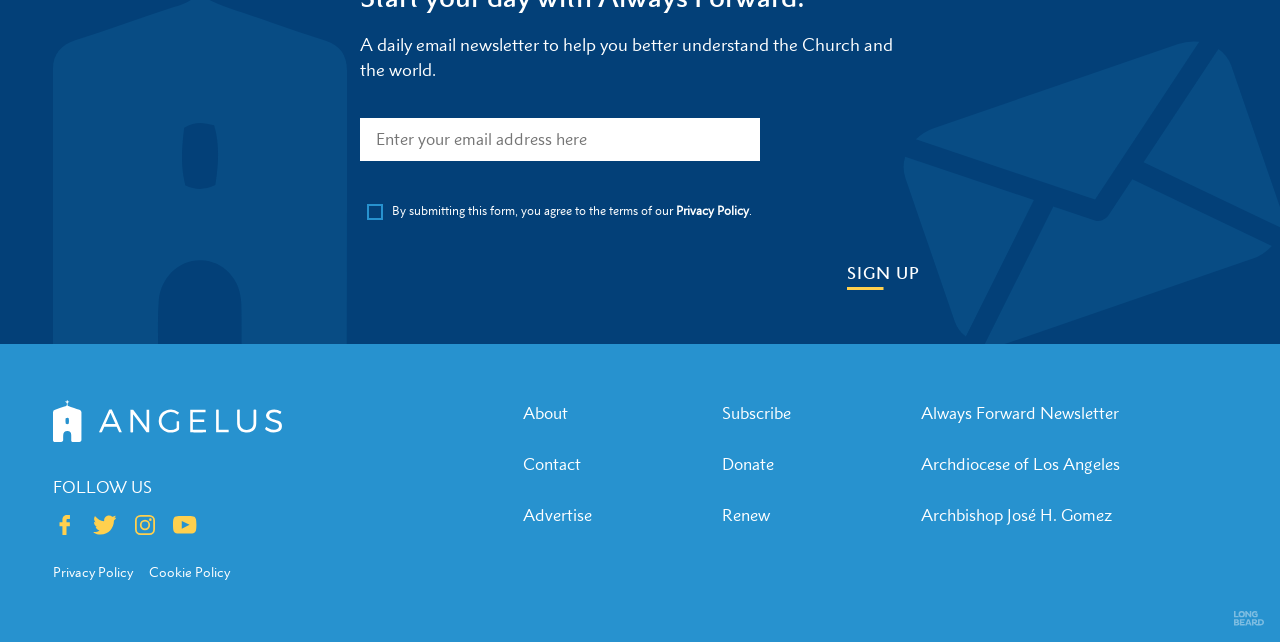What is required to submit the form?
Deliver a detailed and extensive answer to the question.

The static text element with the description 'By submitting this form, you agree to the terms of our' indicates that users must agree to the terms of the website in order to submit the form.